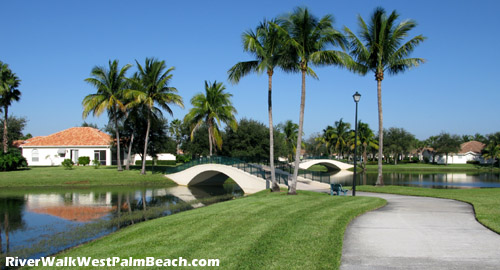What is the shape of the bridge in the image?
Please ensure your answer is as detailed and informative as possible.

The caption describes the bridge as 'graceful, curved', implying that the bridge has a curved shape.